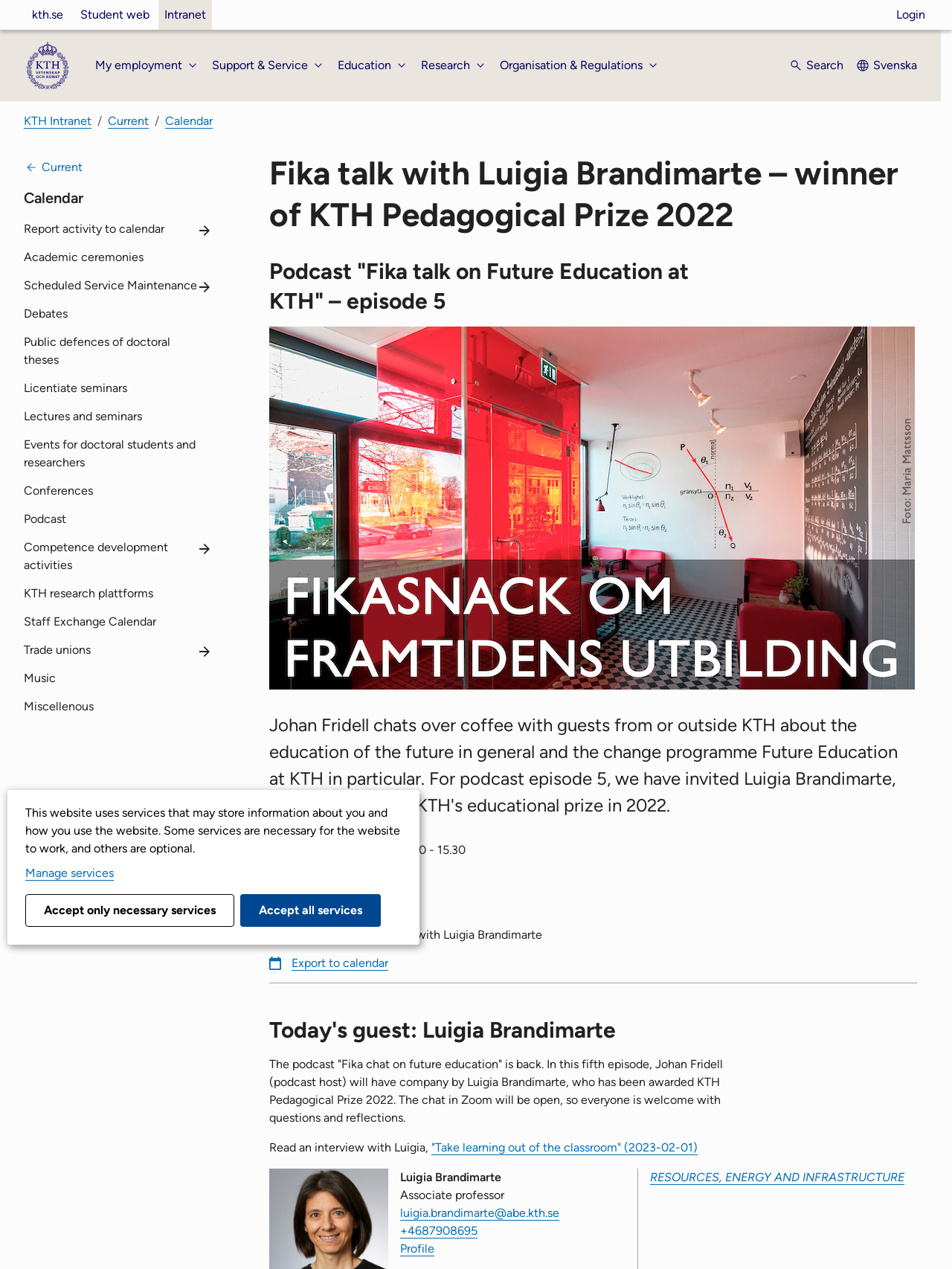From the element description Public defences of doctoral theses, predict the bounding box coordinates of the UI element. The coordinates must be specified in the format (top-left x, top-left y, bottom-right x, bottom-right y) and should be within the 0 to 1 range.

[0.025, 0.258, 0.22, 0.295]